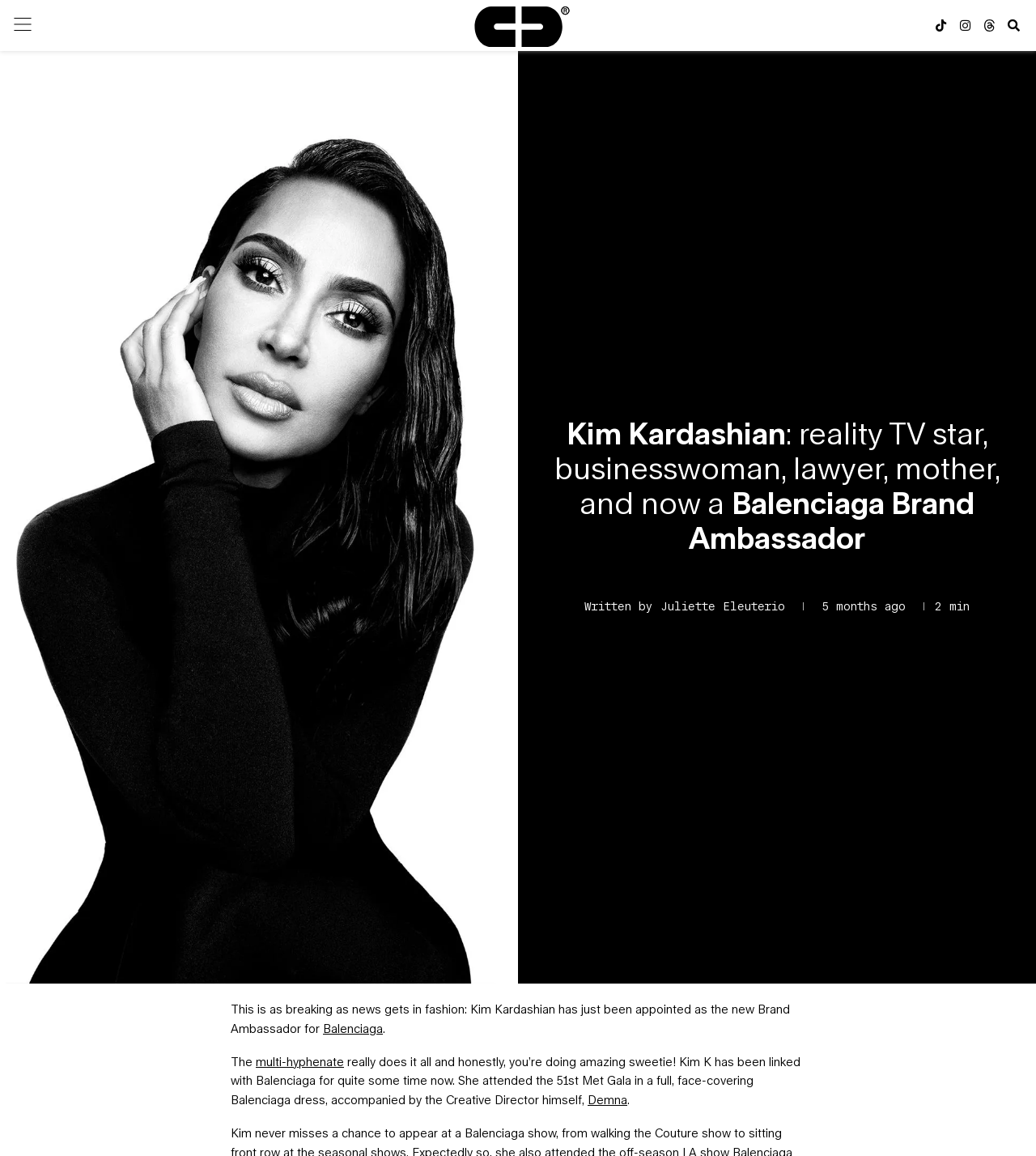Determine the main headline of the webpage and provide its text.

Kim Kardashian: reality TV star, businesswoman, lawyer, mother, and now a Balenciaga Brand Ambassador